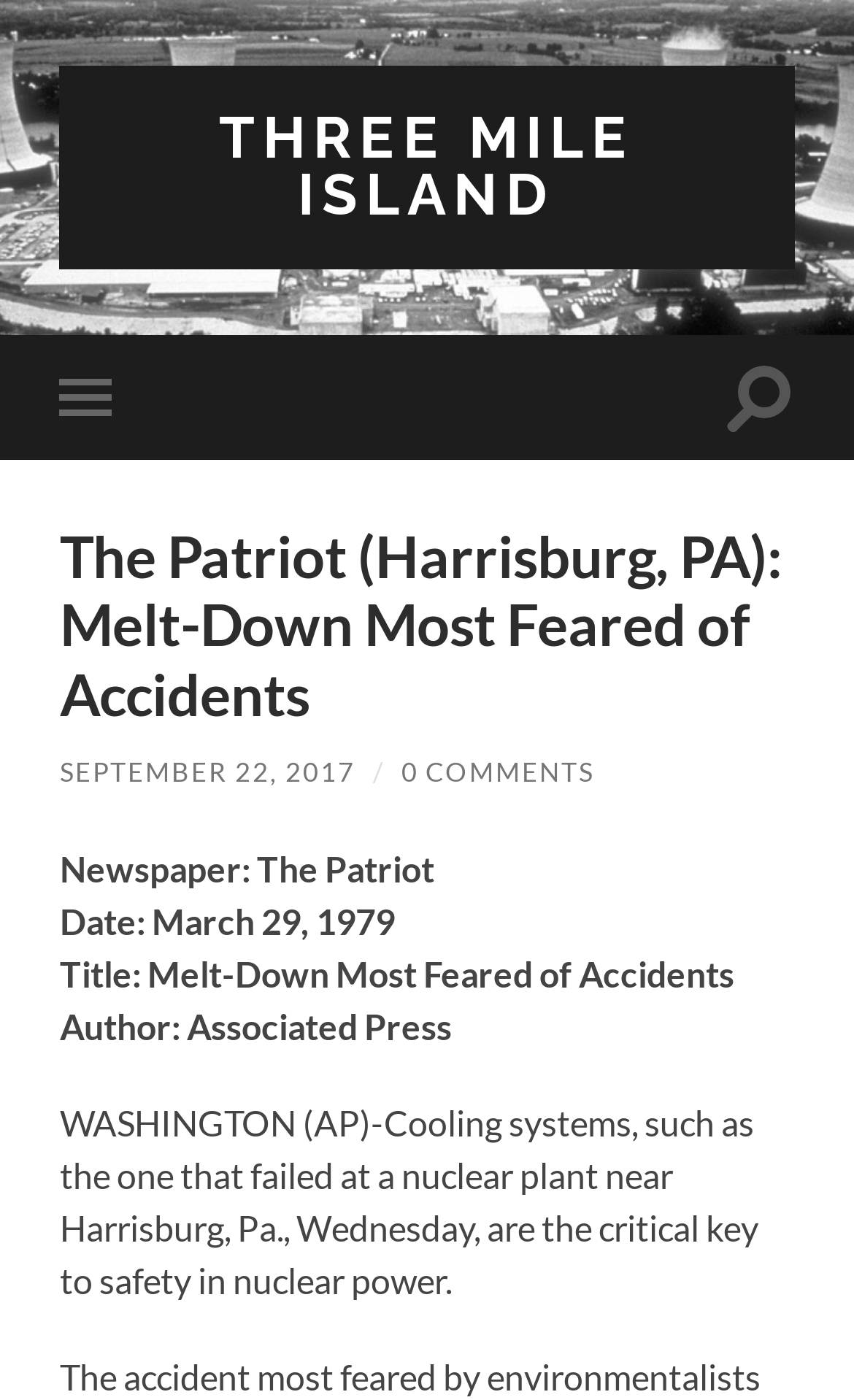Generate the text of the webpage's primary heading.

The Patriot (Harrisburg, PA): Melt-Down Most Feared of Accidents